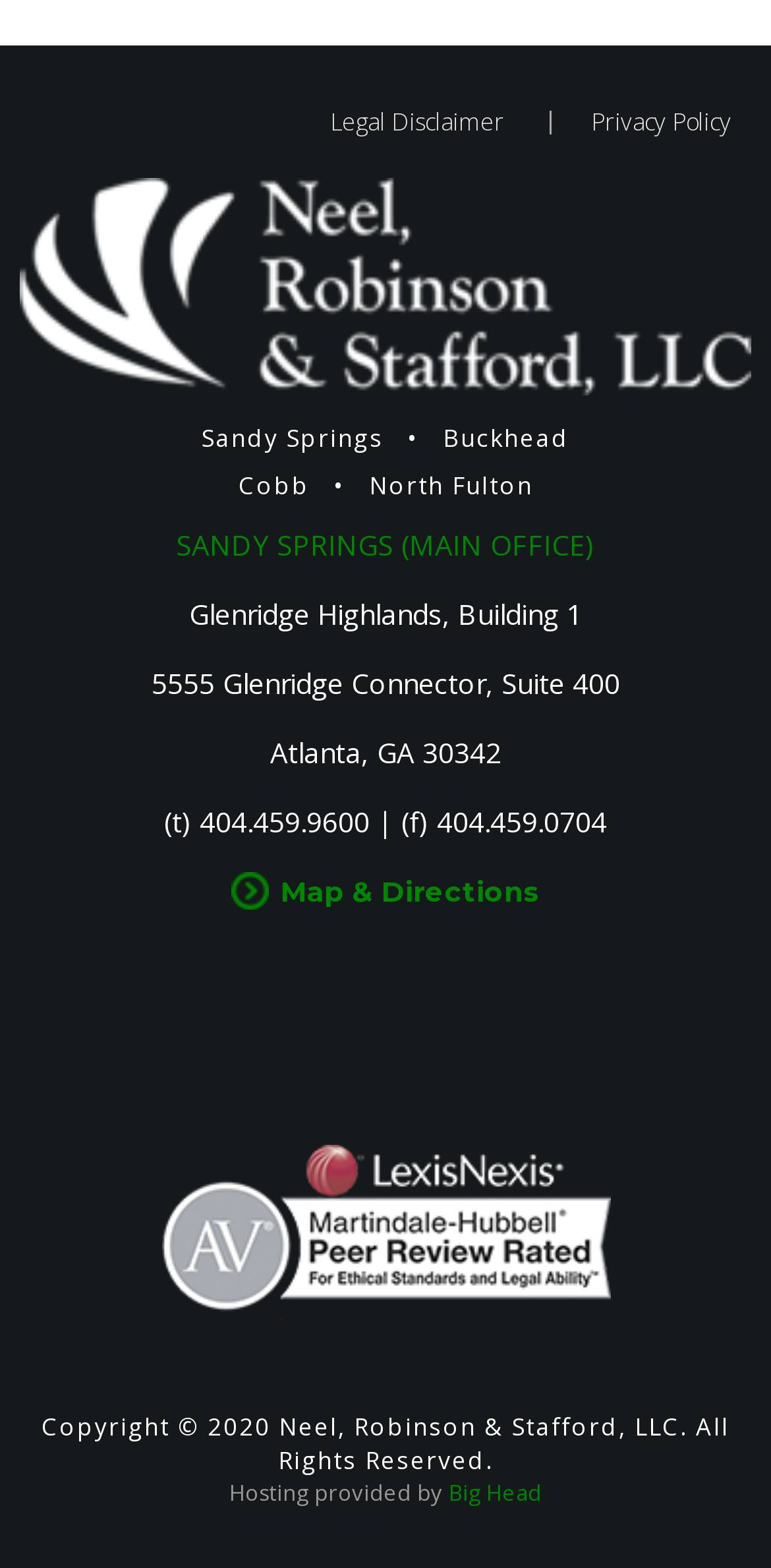Given the description: "Map & Directions", determine the bounding box coordinates of the UI element. The coordinates should be formatted as four float numbers between 0 and 1, [left, top, right, bottom].

[0.3, 0.556, 0.7, 0.58]